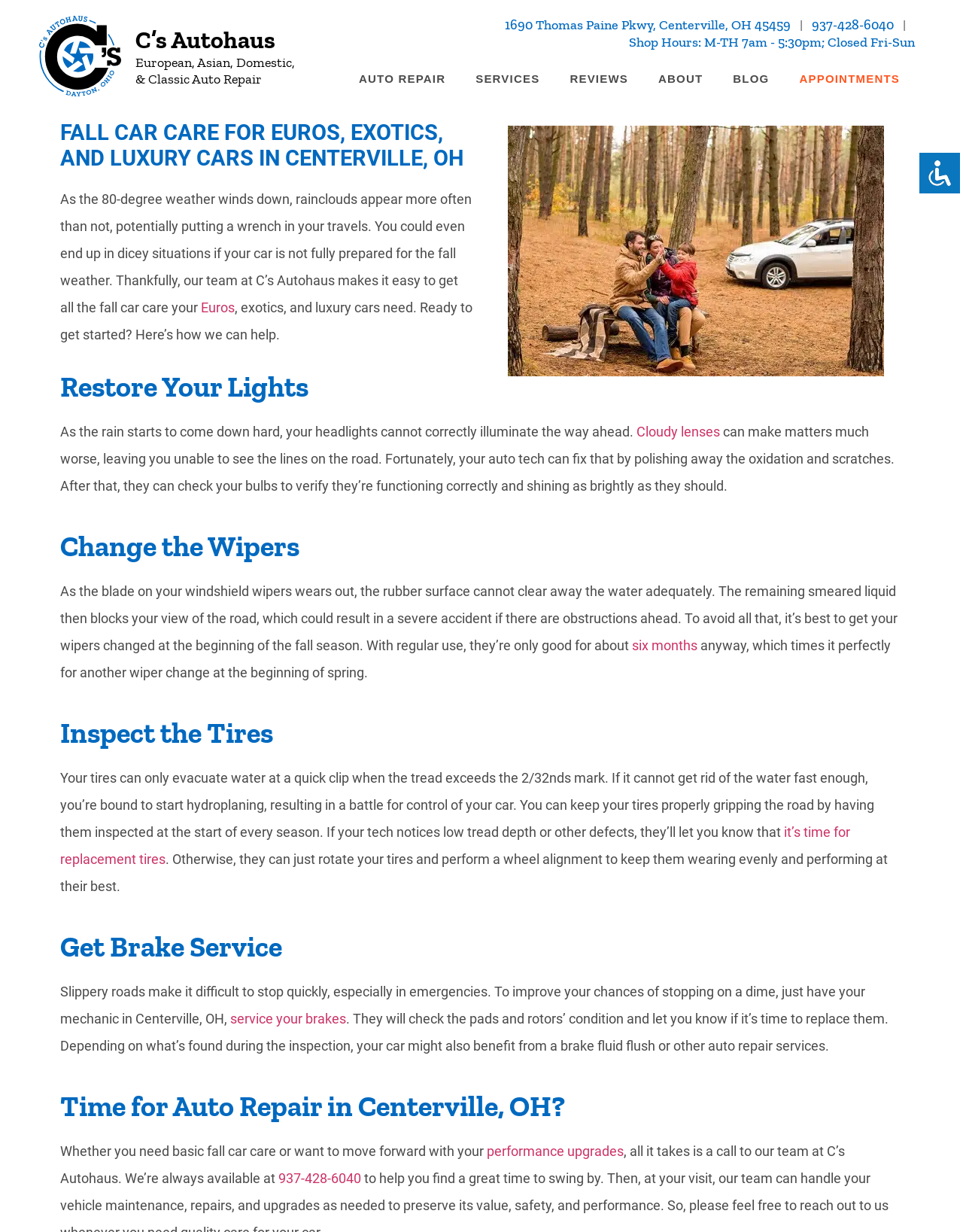Using the format (top-left x, top-left y, bottom-right x, bottom-right y), provide the bounding box coordinates for the described UI element. All values should be floating point numbers between 0 and 1: service your brakes

[0.236, 0.82, 0.359, 0.833]